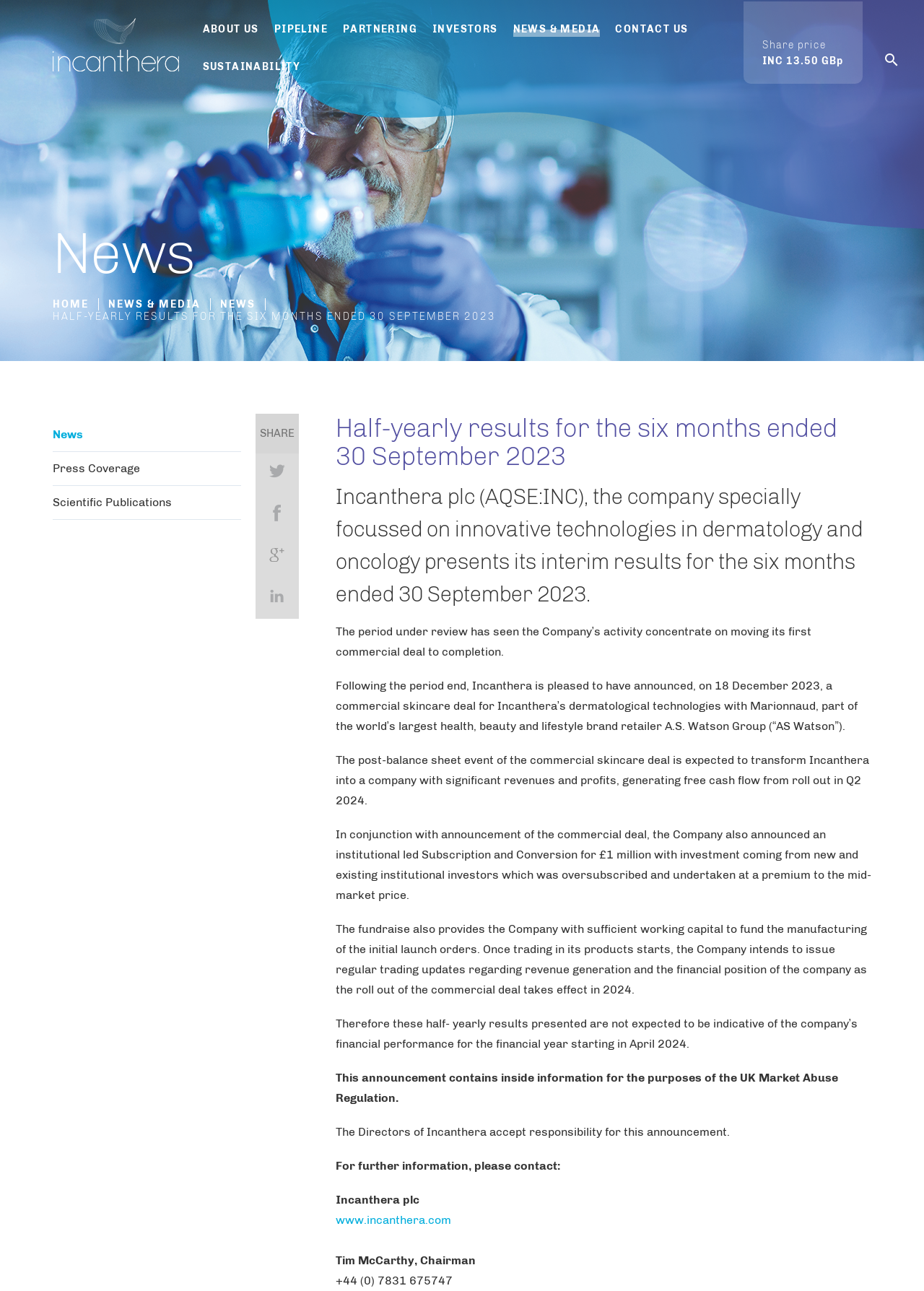Kindly respond to the following question with a single word or a brief phrase: 
Who is the Chairman of Incanthera plc?

Tim McCarthy